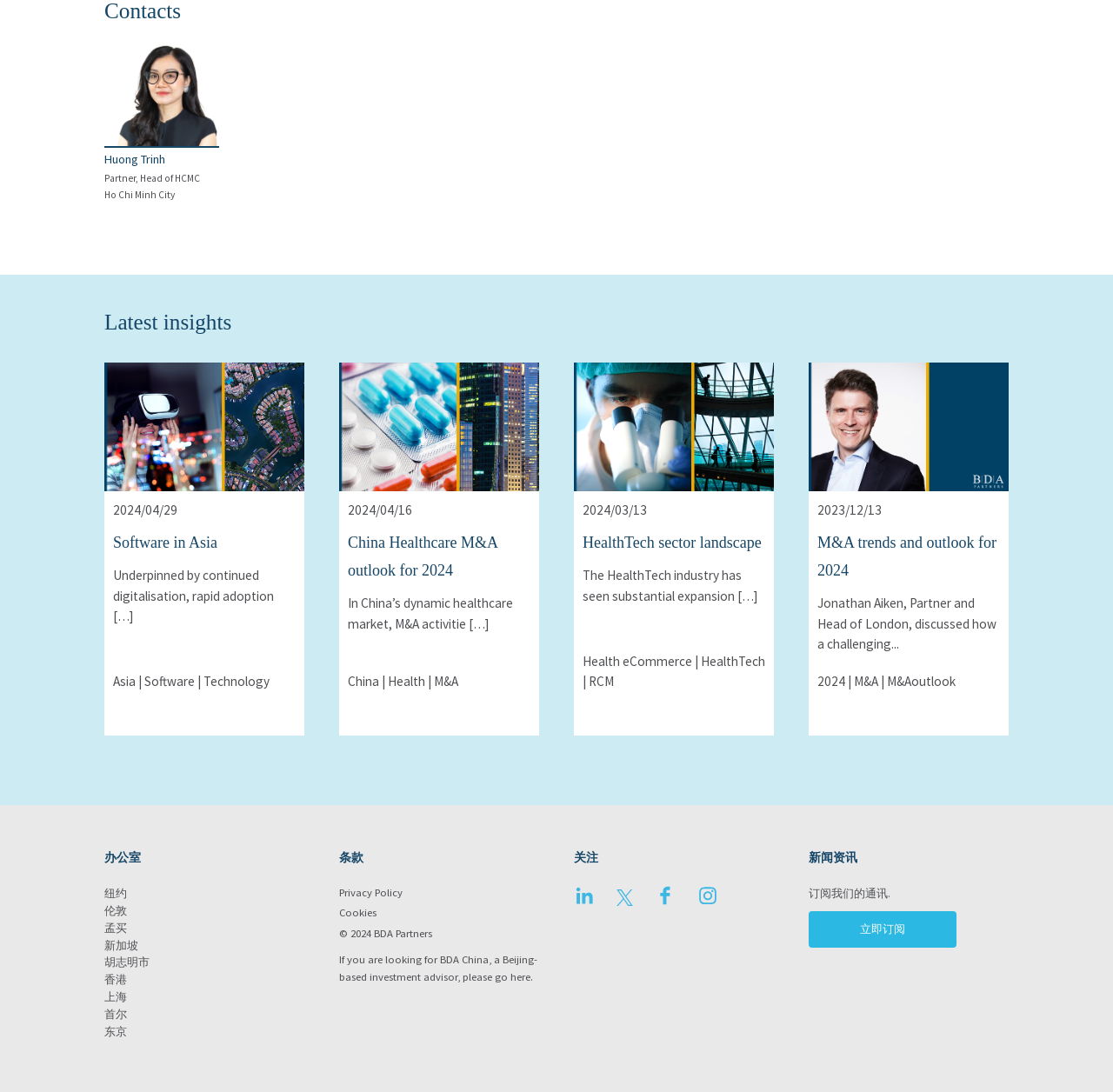Please identify the bounding box coordinates of the clickable element to fulfill the following instruction: "Follow BDA Partners on LinkedIn". The coordinates should be four float numbers between 0 and 1, i.e., [left, top, right, bottom].

[0.516, 0.82, 0.534, 0.832]